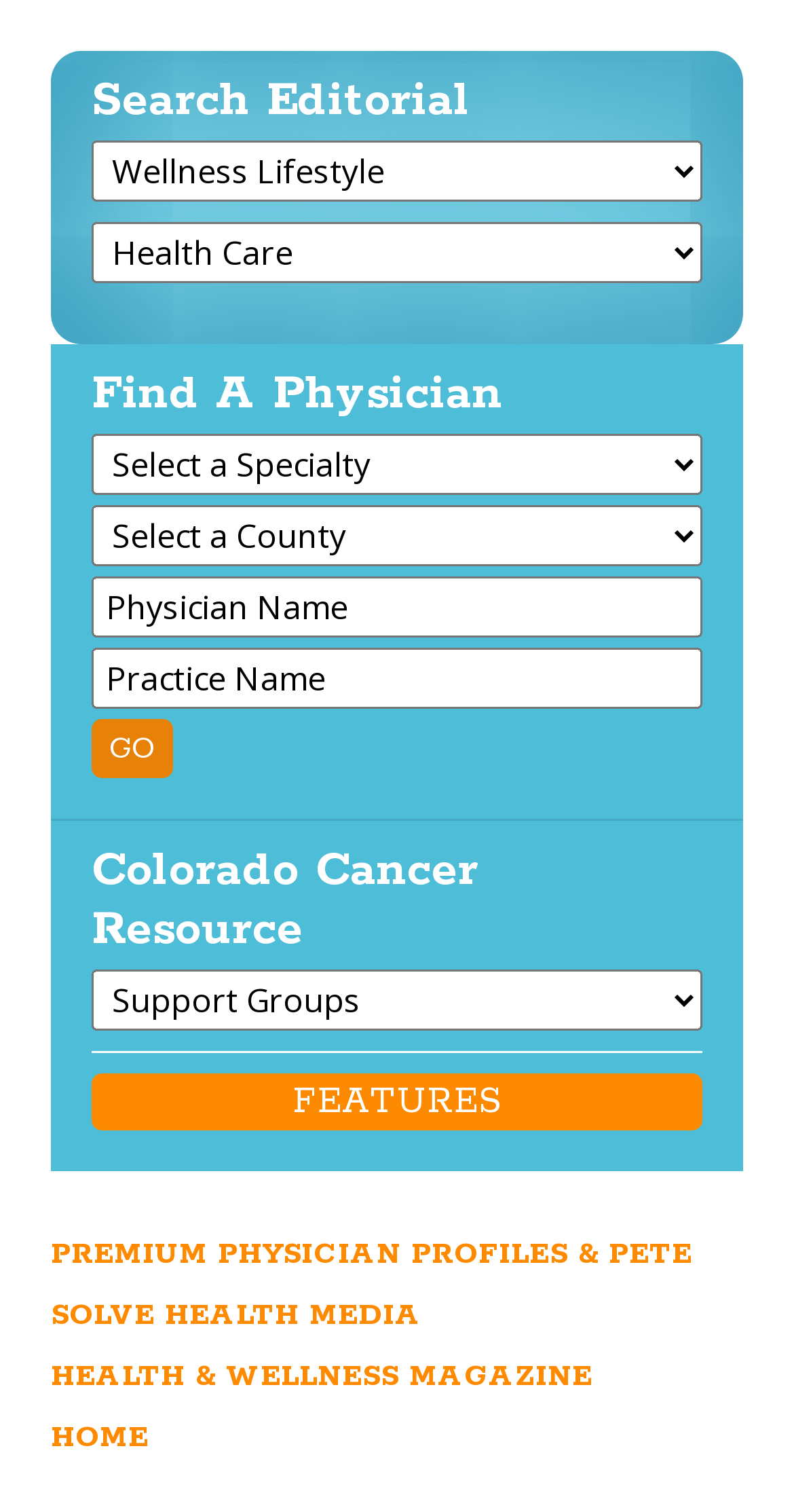Identify the bounding box coordinates of the clickable region to carry out the given instruction: "Search for a physician".

[0.115, 0.287, 0.885, 0.328]